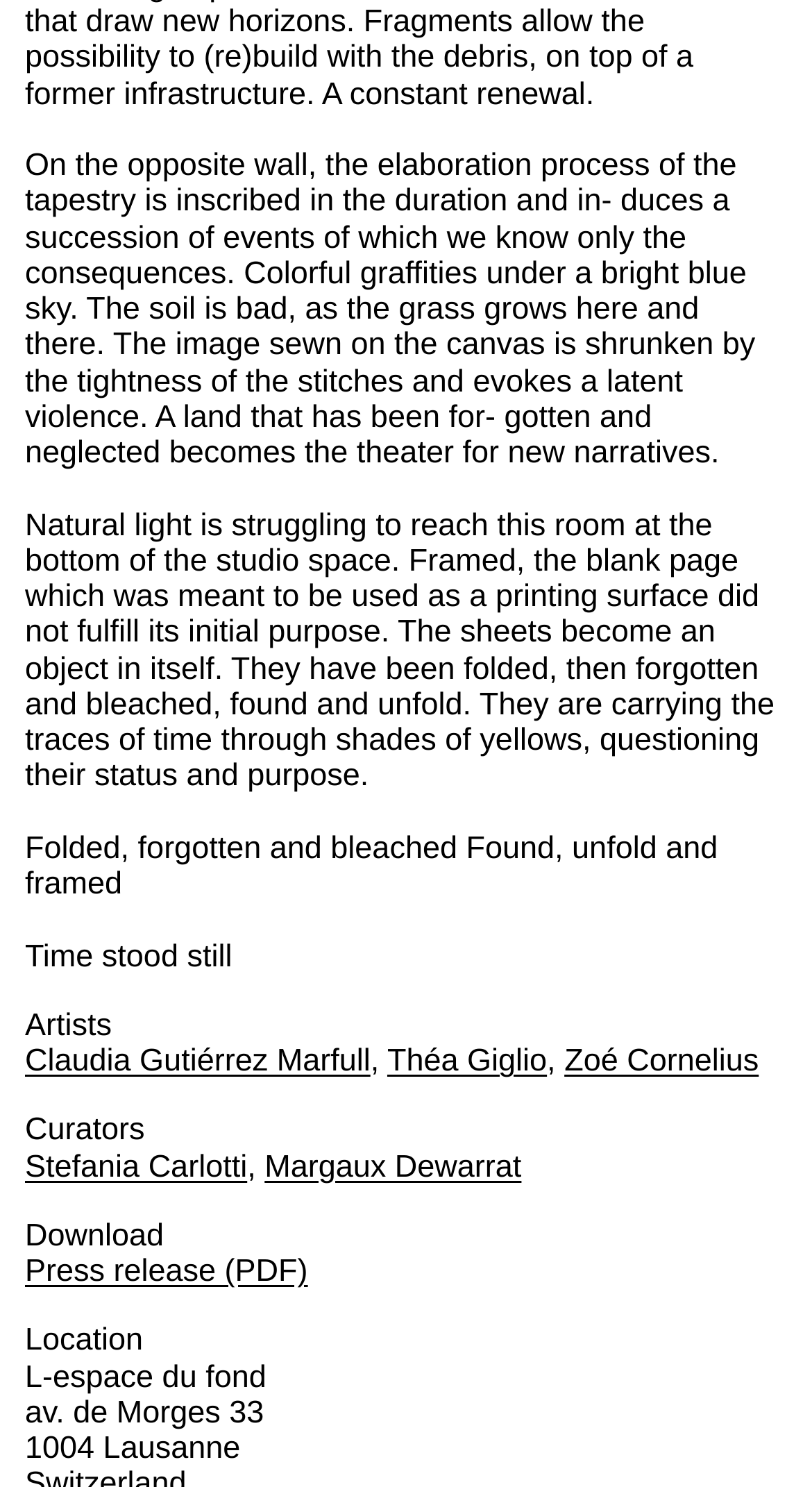With reference to the image, please provide a detailed answer to the following question: What is the format of the press release available for download?

The format of the press release available for download is PDF, as indicated by the text 'Press release (PDF)' under the 'Download' section of the webpage. This information is obtained by reading the text associated with the download link.